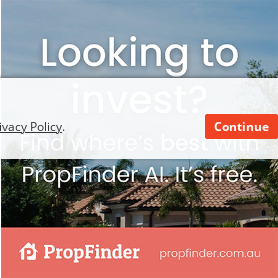Generate a comprehensive caption that describes the image.

The image features an advertisement for PropFinder, a platform aimed at assisting potential investors in property decisions. Prominently displayed is the question "Looking to invest?" along with a call to action that invites users to "Continue" to explore the benefits of using PropFinder AI, highlighting its free services. Below this text, the phrase "Find where's best with PropFinder AI" further emphasizes the platform's purpose. The layout is designed to capture attention and encourage interaction, with a bright, contrasting bottom section featuring the PropFinder logo and website link. An additional note about the "Privacy Policy" is also subtly included, ensuring users are informed about privacy matters while engaging with the content. The backdrop of the advertisement features a serene residential setting, which aligns with the investment theme.